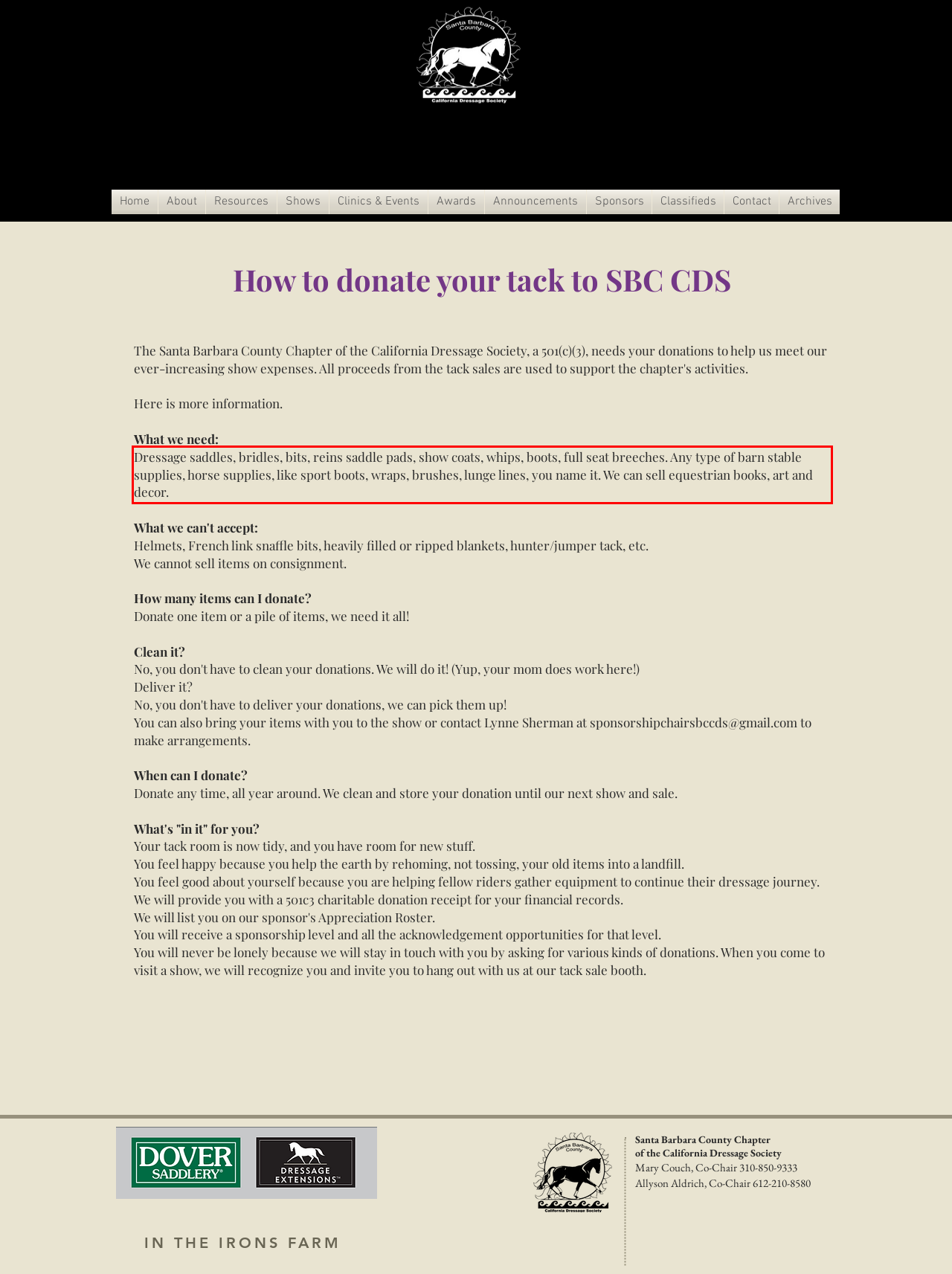Within the screenshot of the webpage, locate the red bounding box and use OCR to identify and provide the text content inside it.

Dressage saddles, bridles, bits, reins saddle pads, show coats, whips, boots, full seat breeches. Any type of barn stable supplies, horse supplies, like sport boots, wraps, brushes, lunge lines, you name it. We can sell equestrian books, art and decor.